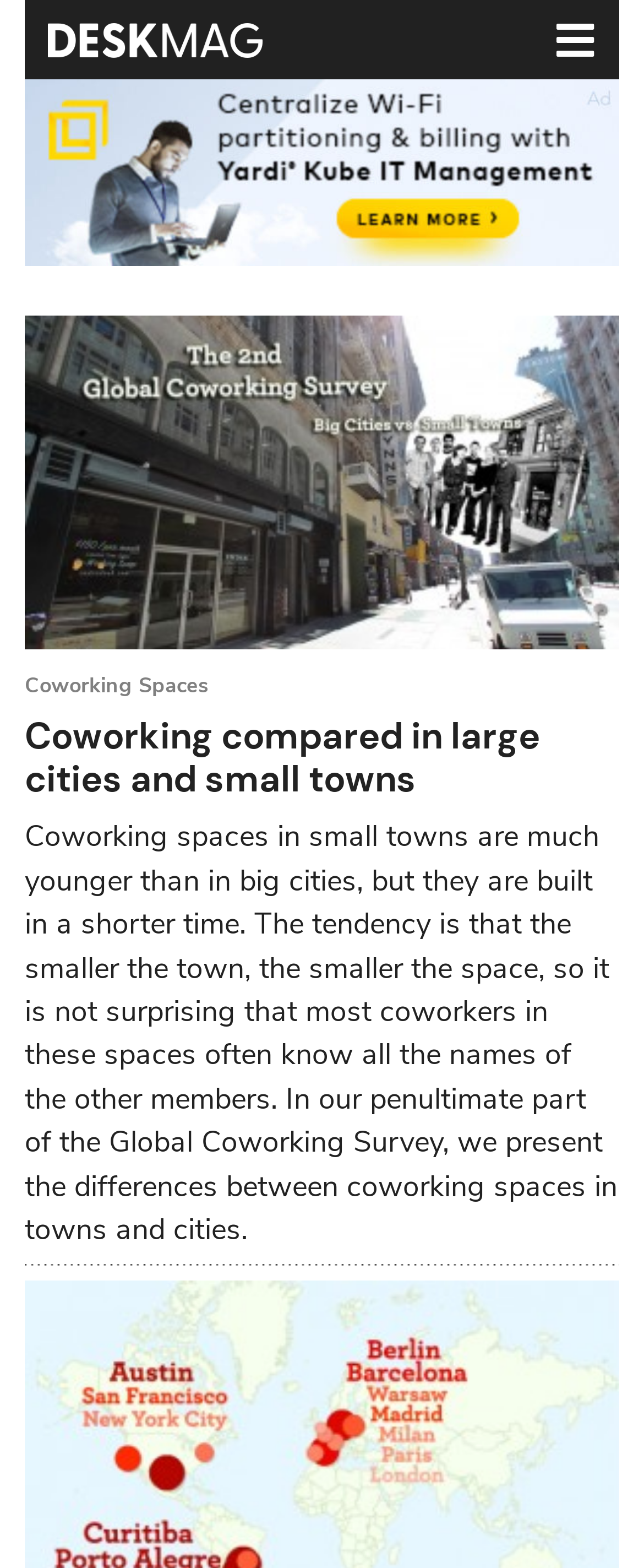Determine the bounding box of the UI element mentioned here: "parent_node: Coworking Spaces". The coordinates must be in the format [left, top, right, bottom] with values ranging from 0 to 1.

[0.038, 0.051, 0.962, 0.169]